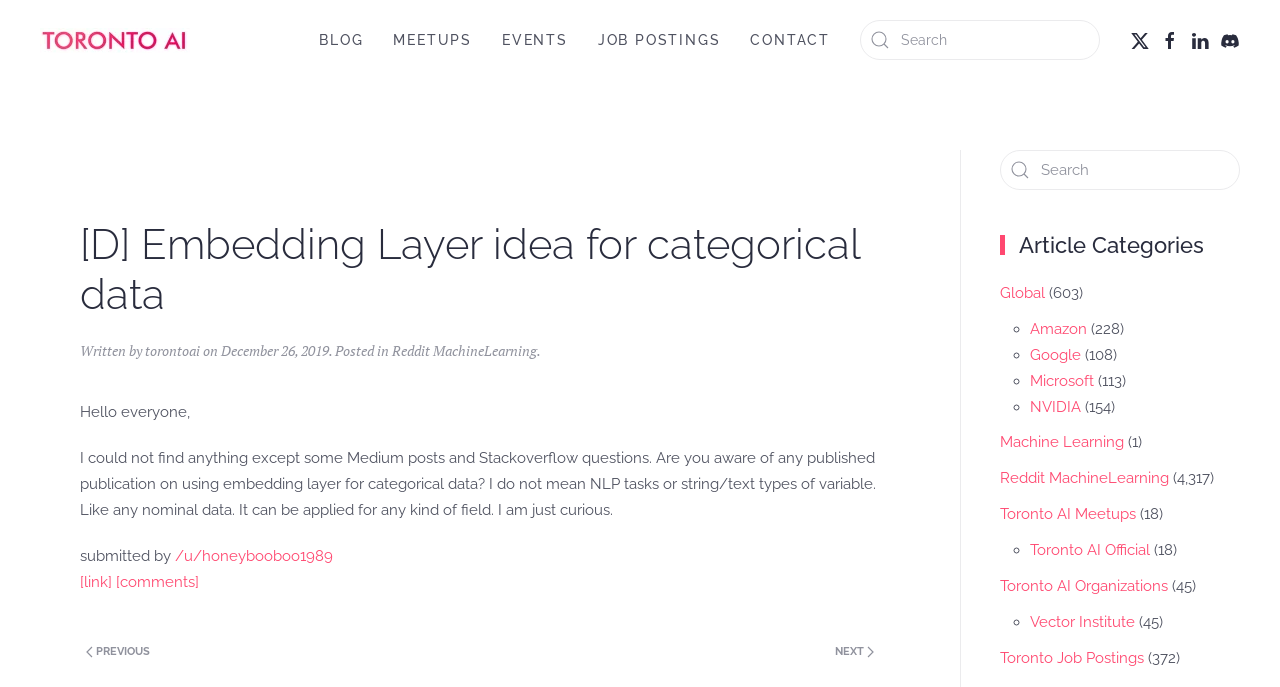Please find the bounding box coordinates for the clickable element needed to perform this instruction: "Read article categories".

[0.781, 0.335, 0.969, 0.38]